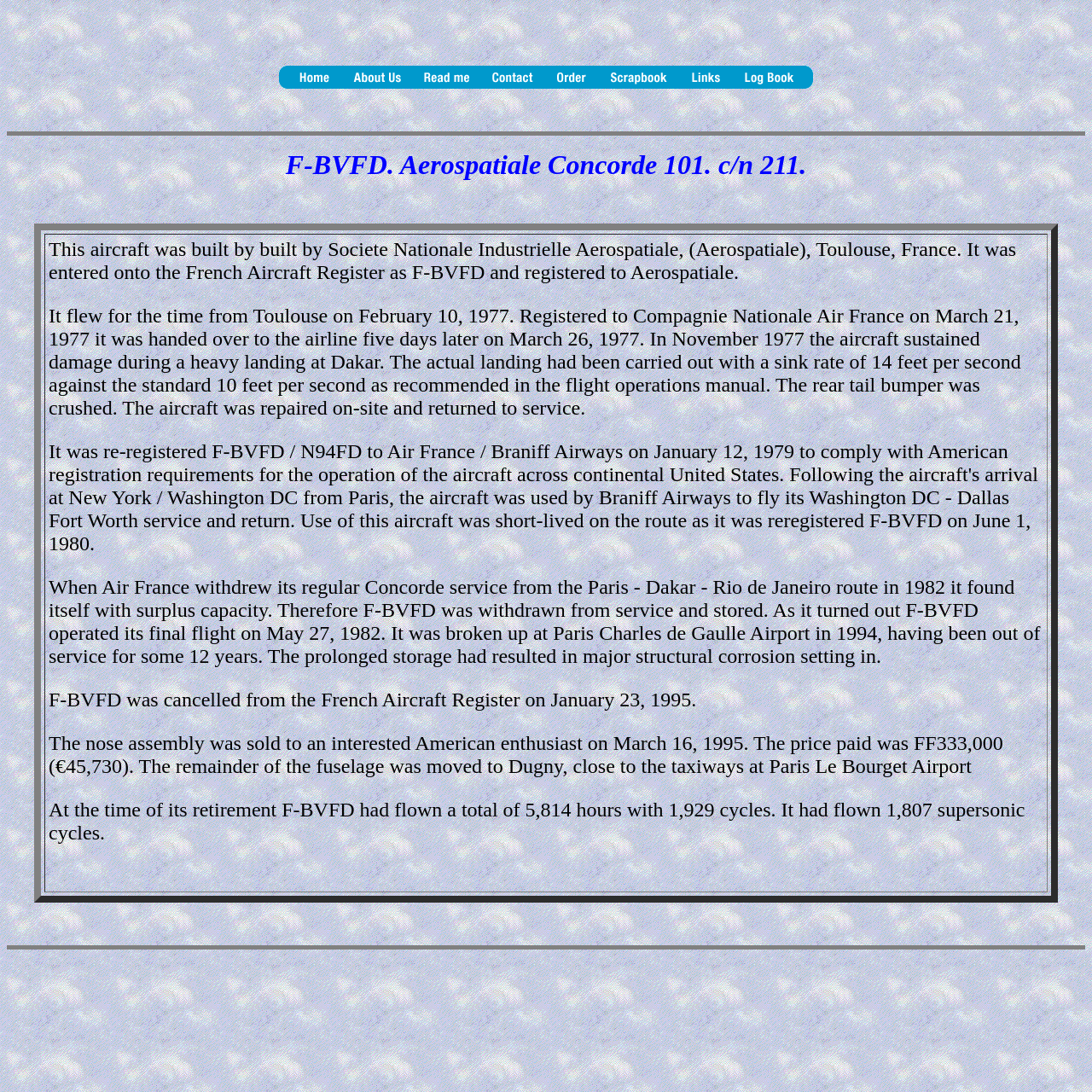Find the bounding box coordinates corresponding to the UI element with the description: "More info". The coordinates should be formatted as [left, top, right, bottom], with values as floats between 0 and 1.

None